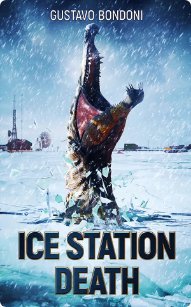What is swirling around in the scene?
Look at the screenshot and respond with a single word or phrase.

Snowflakes